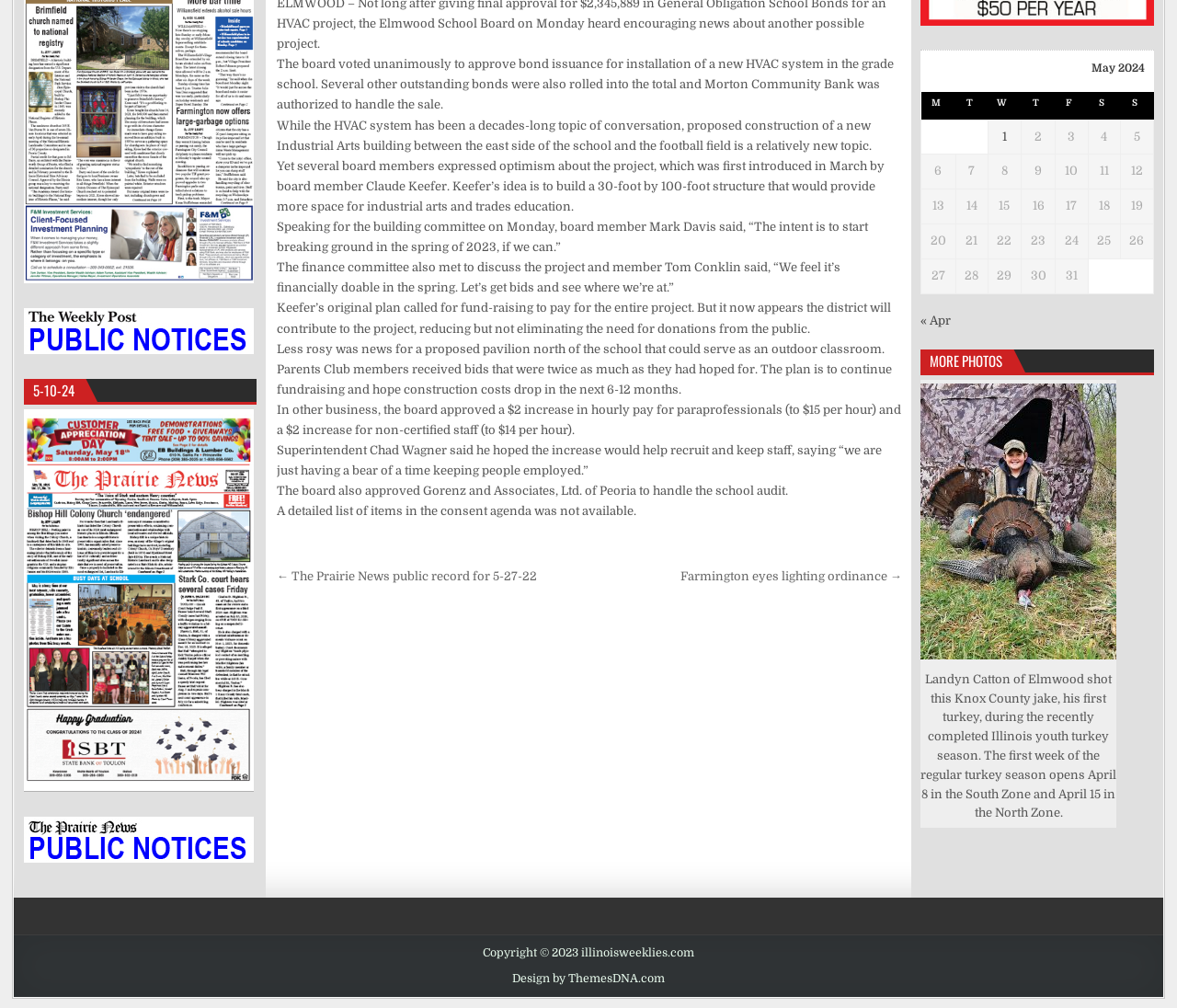Determine the bounding box coordinates for the HTML element mentioned in the following description: "Design by ThemesDNA.com". The coordinates should be a list of four floats ranging from 0 to 1, represented as [left, top, right, bottom].

[0.435, 0.965, 0.565, 0.978]